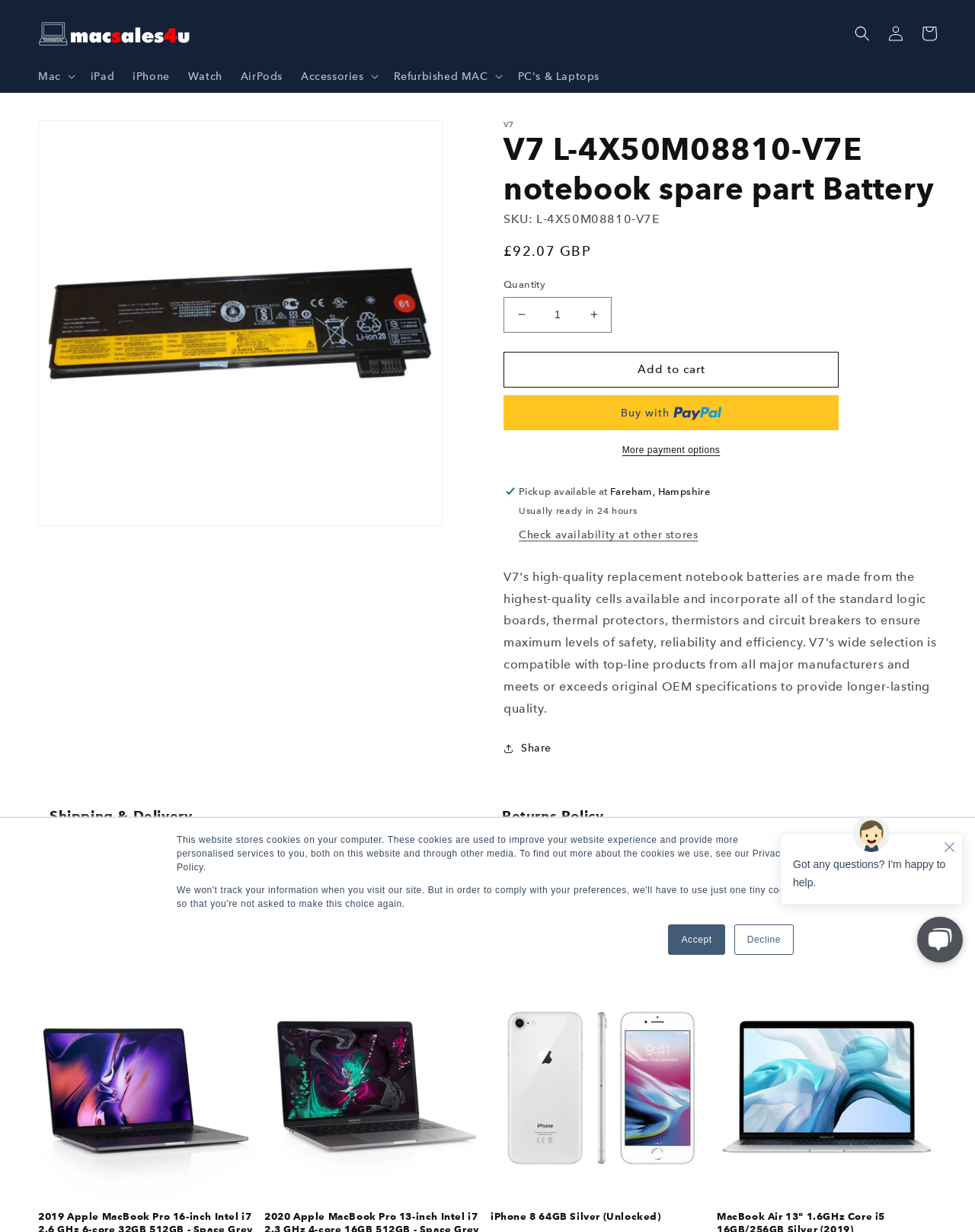Respond to the following query with just one word or a short phrase: 
How many images are there in the 'You may also like' section?

4